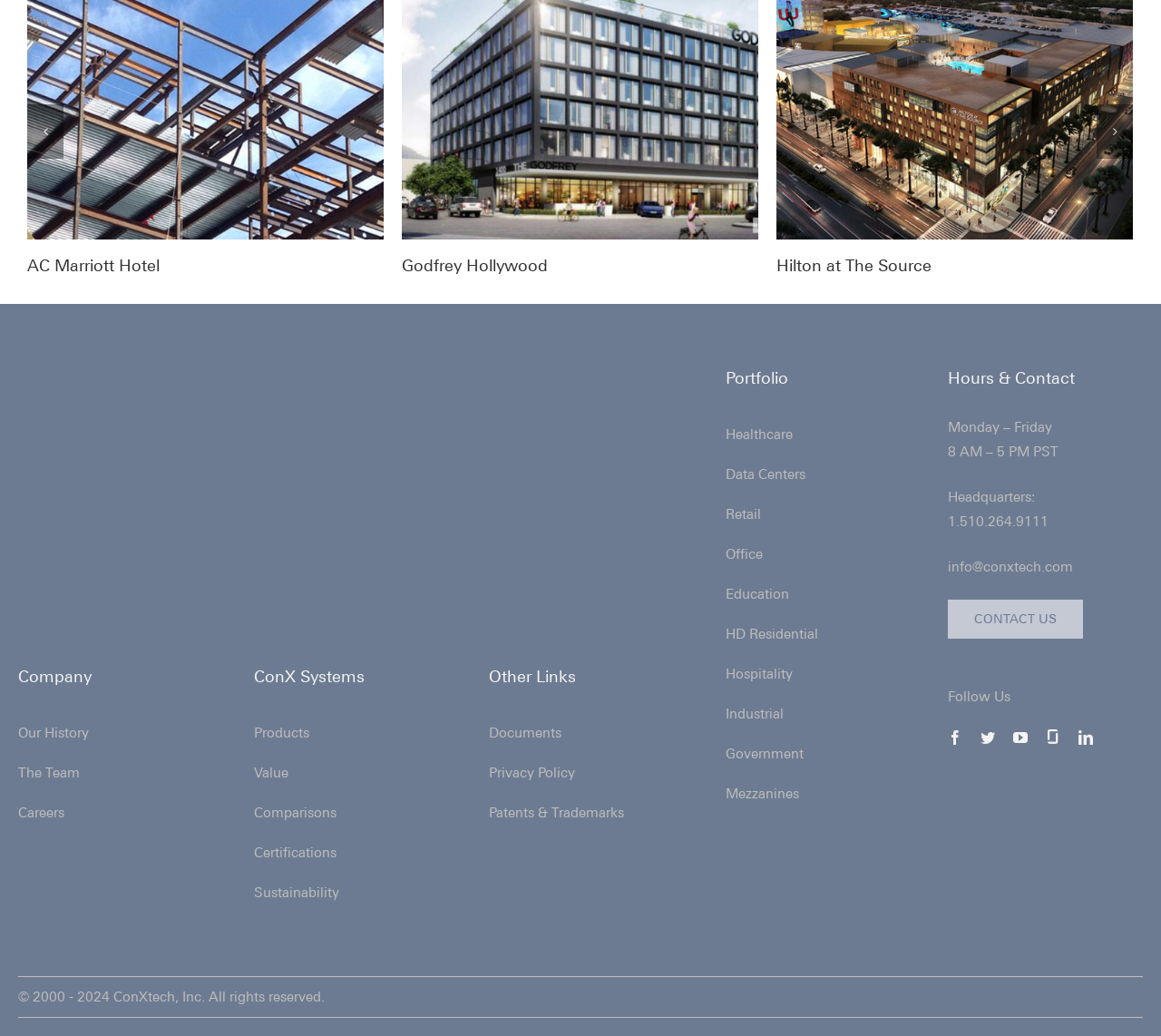How many social media platforms are listed?
Observe the image and answer the question with a one-word or short phrase response.

5